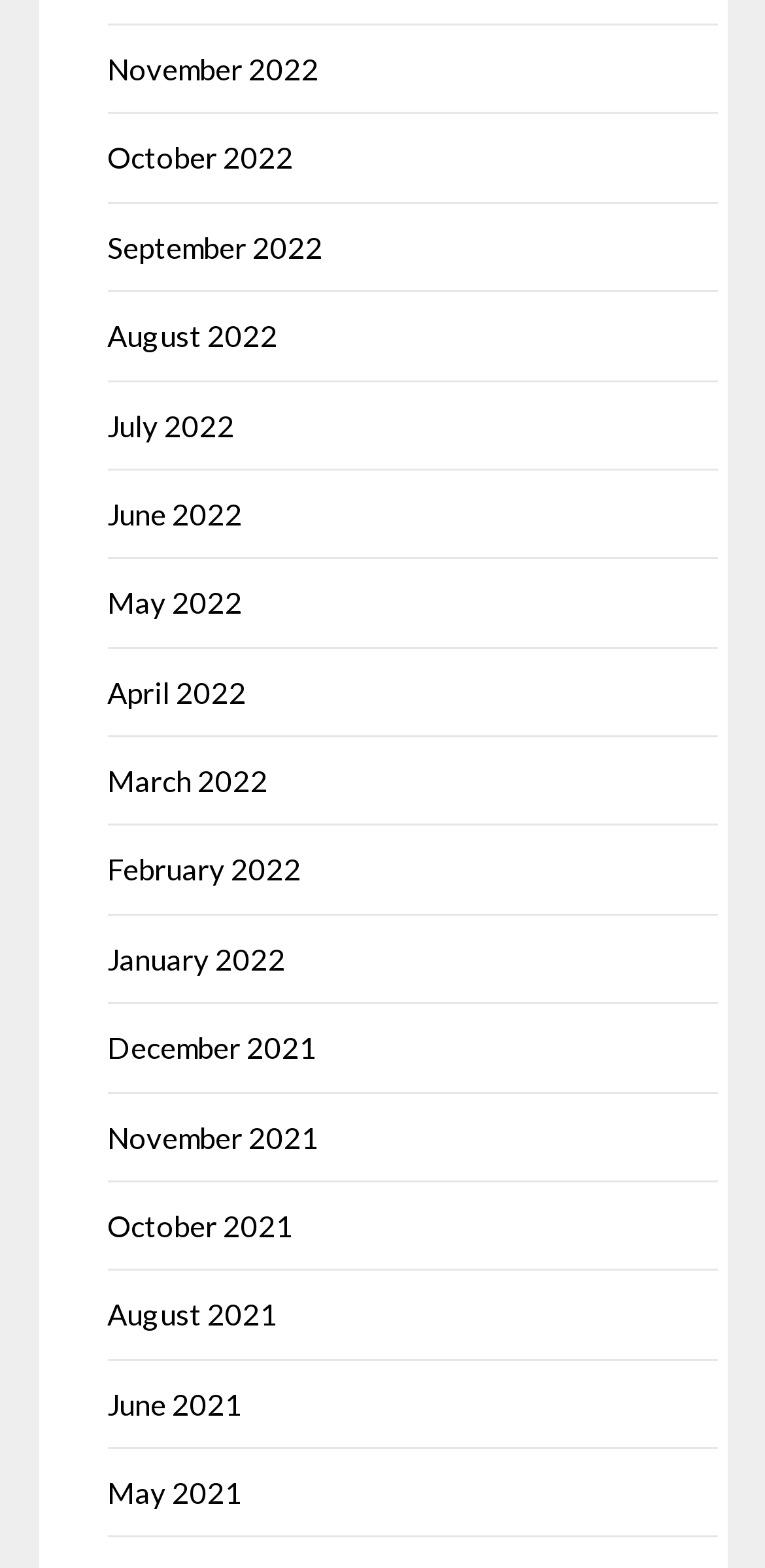Please provide the bounding box coordinates for the element that needs to be clicked to perform the following instruction: "view November 2022". The coordinates should be given as four float numbers between 0 and 1, i.e., [left, top, right, bottom].

[0.14, 0.033, 0.417, 0.055]